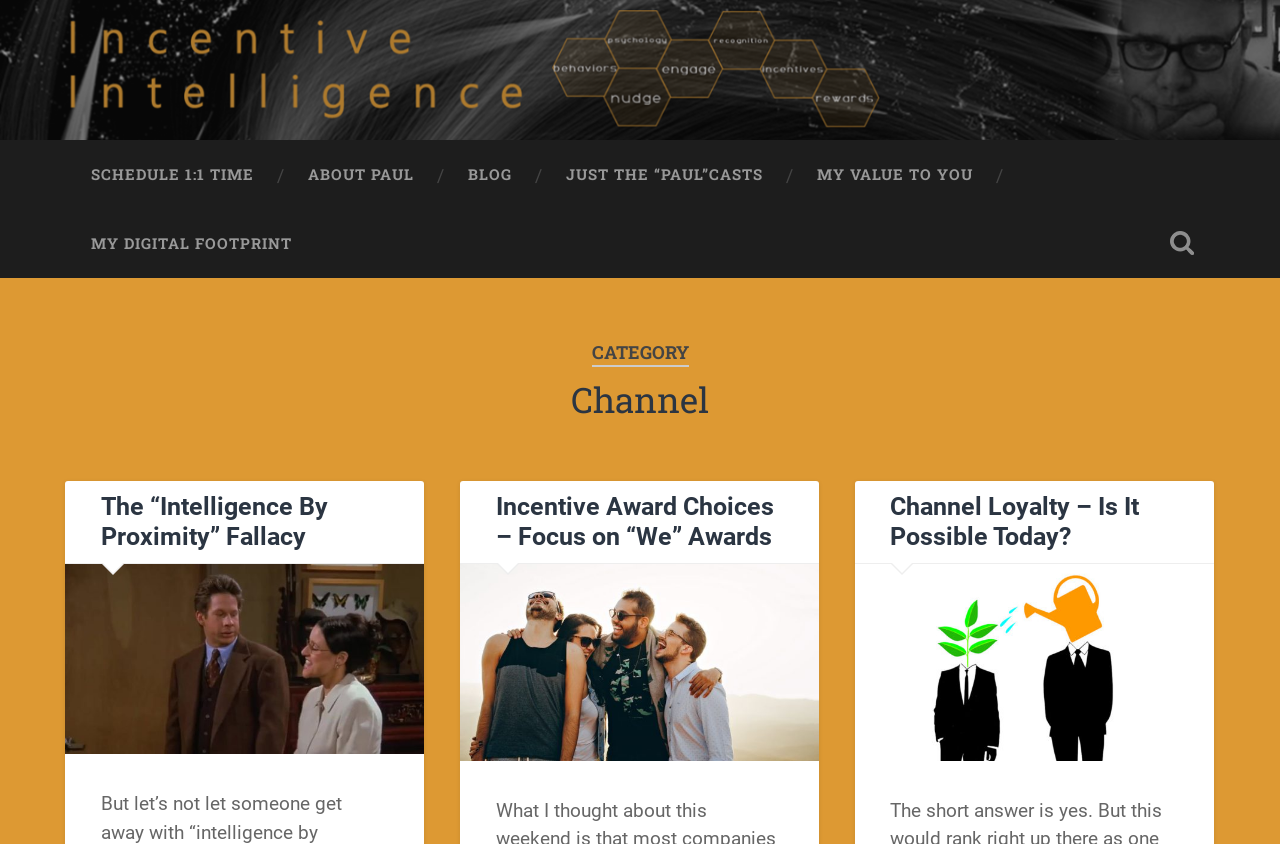What is the category of the current page?
By examining the image, provide a one-word or phrase answer.

Channel